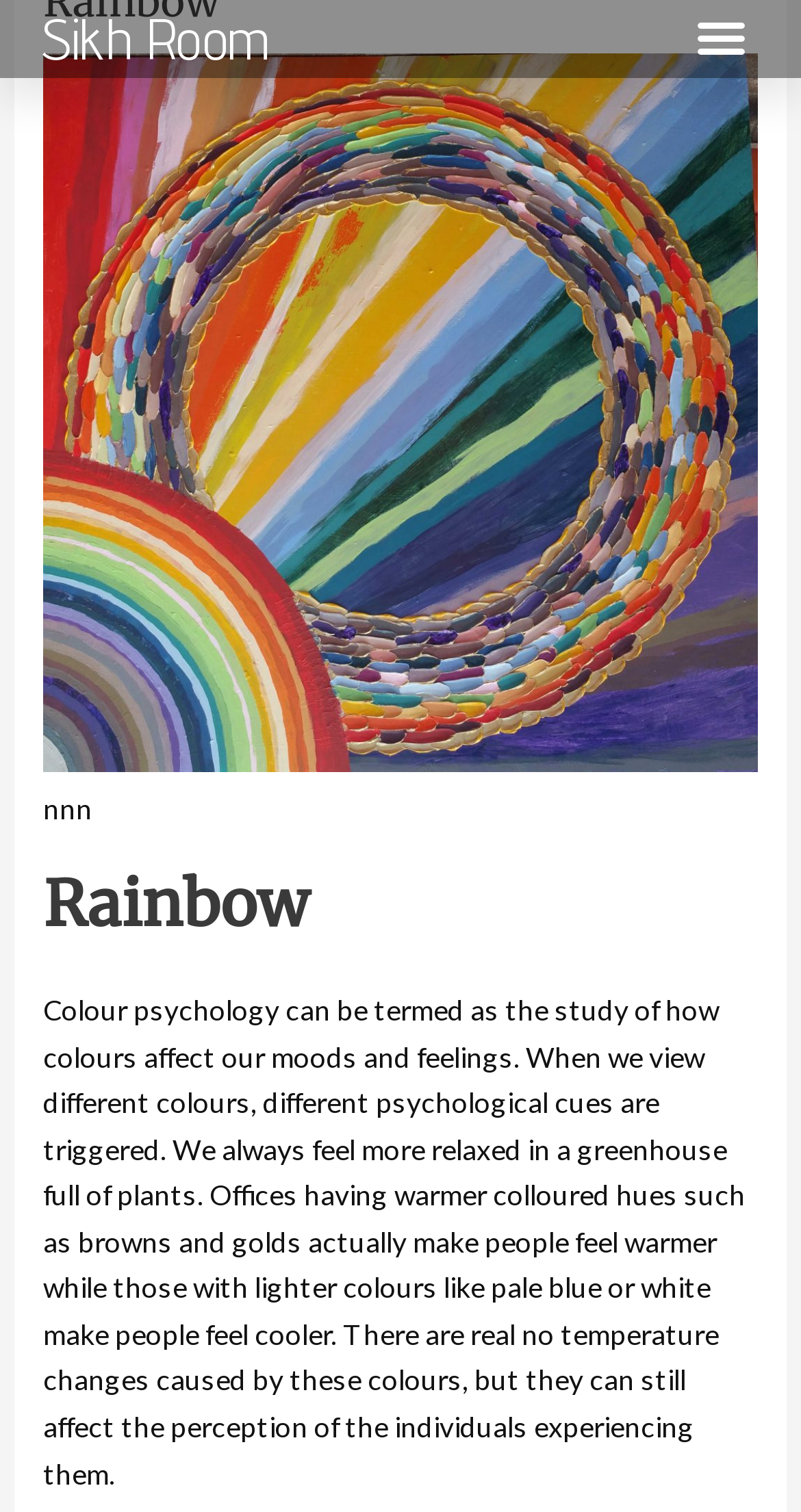Answer this question using a single word or a brief phrase:
What is the purpose of the menu toggle button?

To expand or collapse the menu